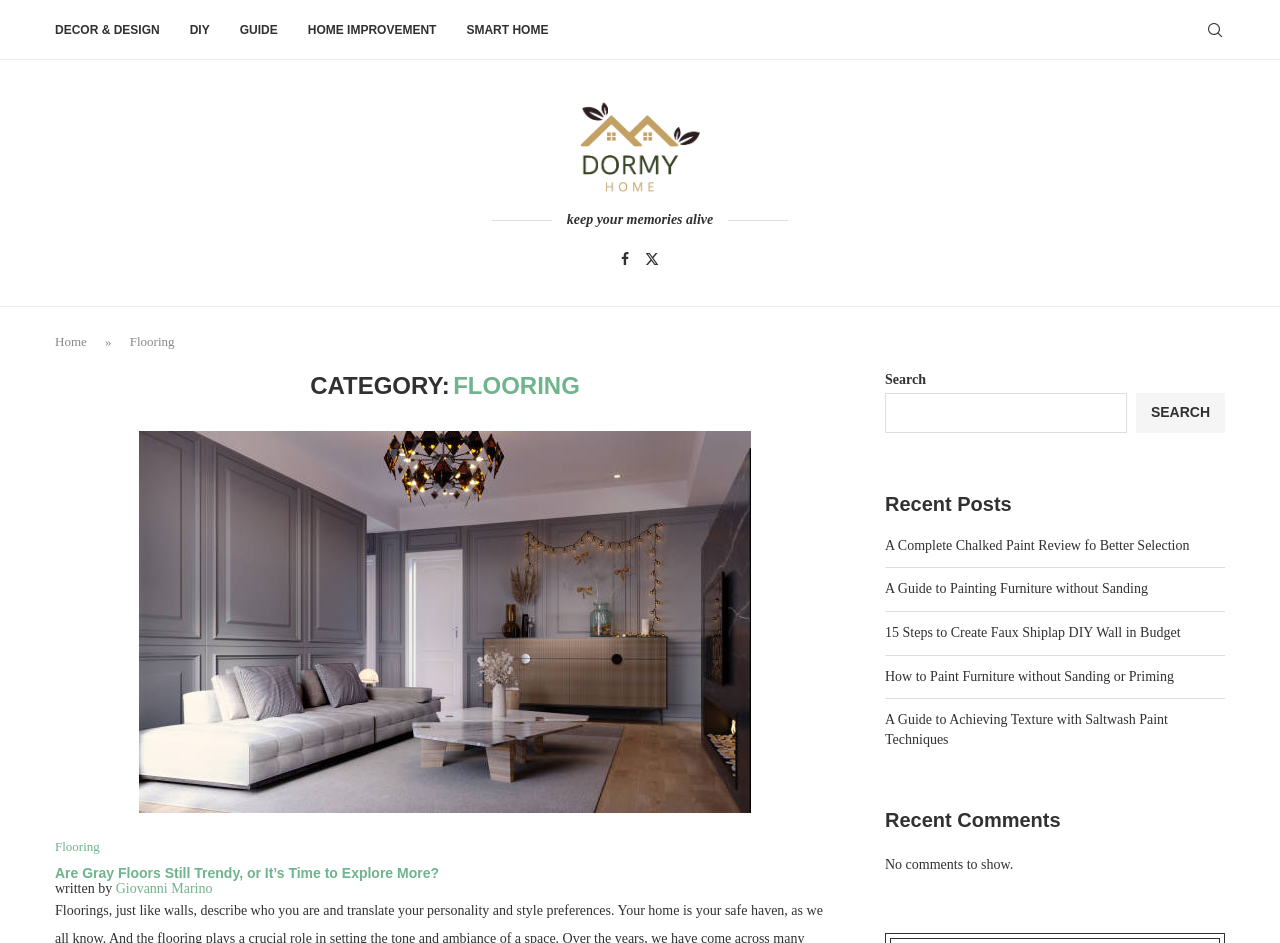Identify the bounding box coordinates of the region I need to click to complete this instruction: "Read the article 'Are Gray Floors Still Trendy, or It’s Time to Explore More?'".

[0.043, 0.918, 0.652, 0.935]